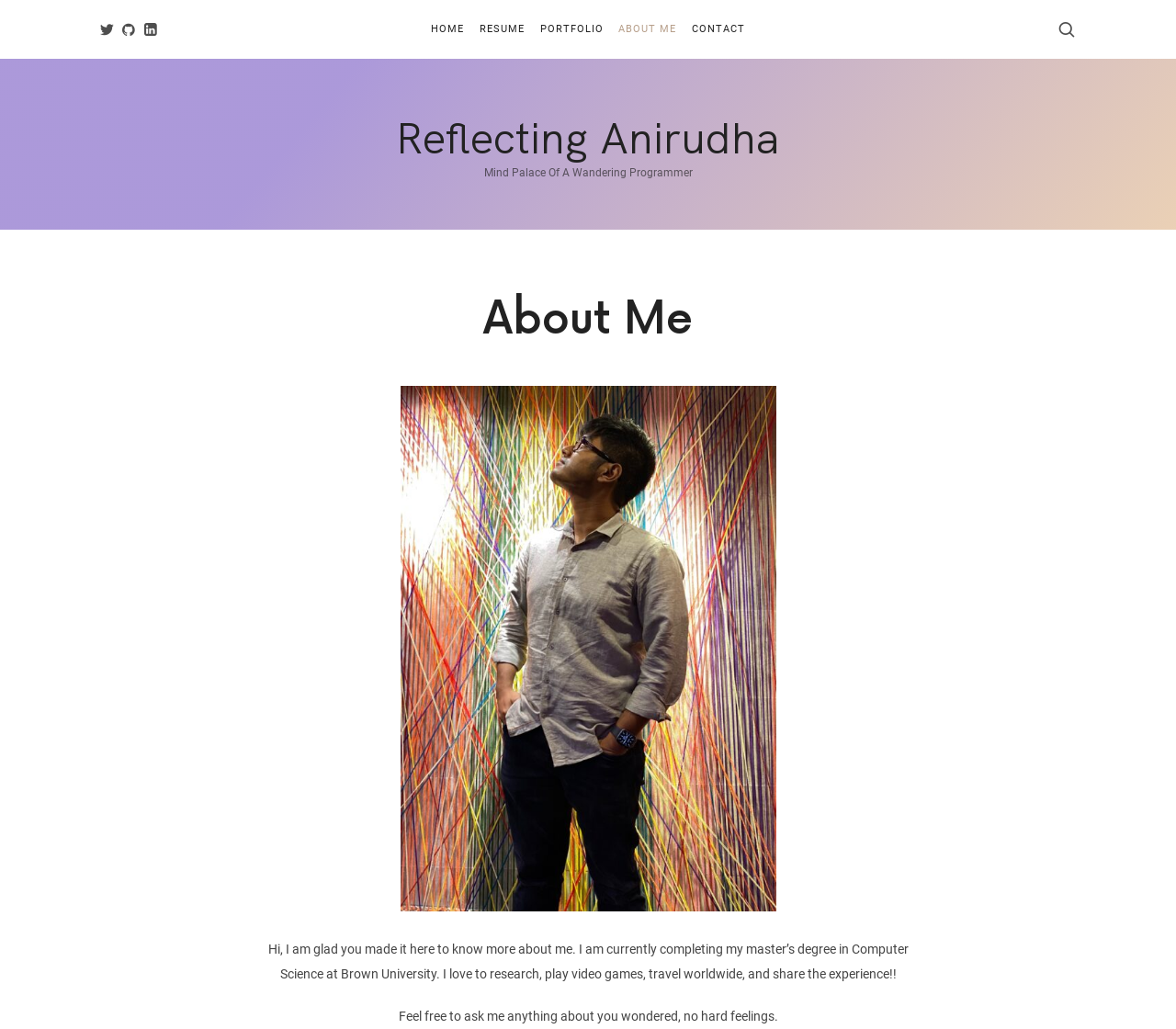Consider the image and give a detailed and elaborate answer to the question: 
What is the name of the author's website?

The heading 'Reflecting Anirudha Reflecting Anirudha' at the top of the page suggests that the name of the author's website is 'Reflecting Anirudha'.